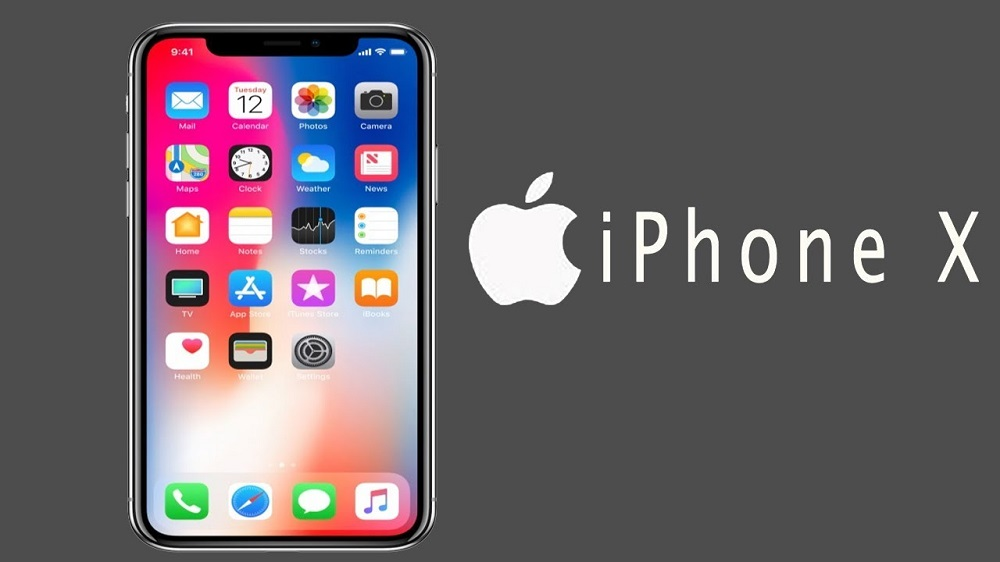What is the color of the background in the image?
Provide an in-depth and detailed explanation in response to the question.

The image features the Apple iPhone X prominently displayed against a sleek gray background, which provides a clean and minimalist visual effect.